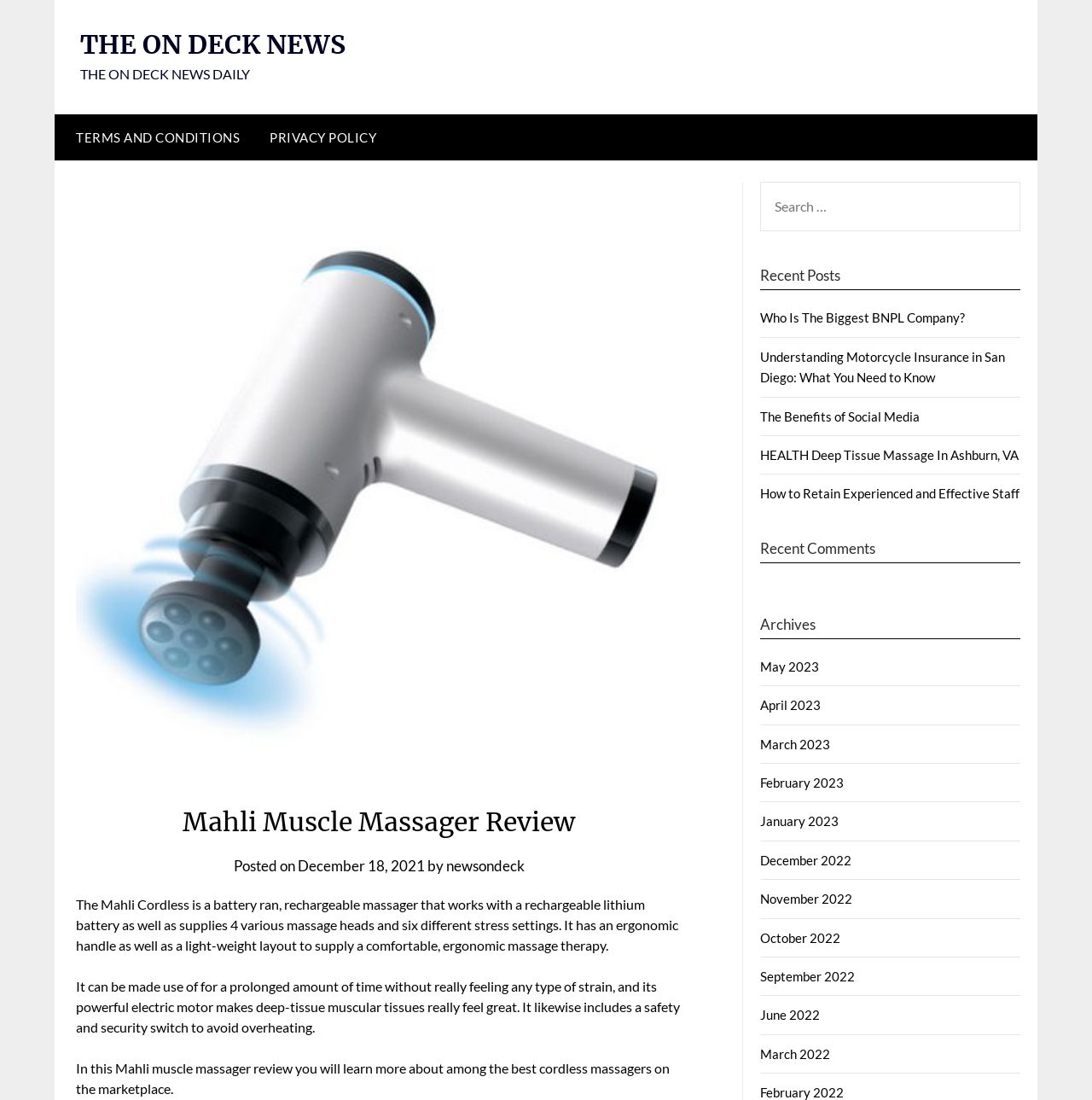Find the bounding box coordinates for the HTML element described in this sentence: "newsondeck". Provide the coordinates as four float numbers between 0 and 1, in the format [left, top, right, bottom].

[0.408, 0.779, 0.48, 0.795]